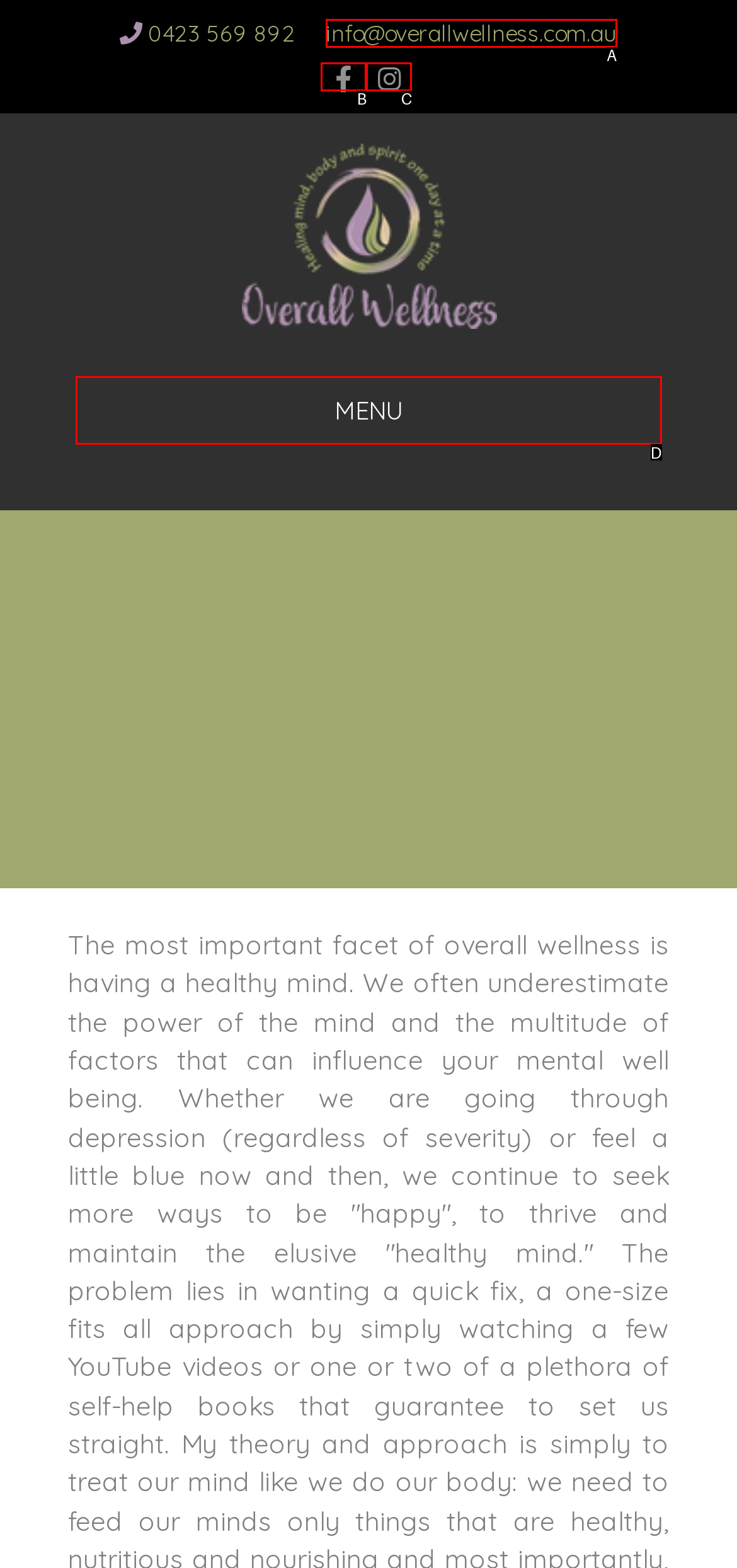Pick the HTML element that corresponds to the description: aria-label="Advertisement" name="aswift_1" title="Advertisement"
Answer with the letter of the correct option from the given choices directly.

None